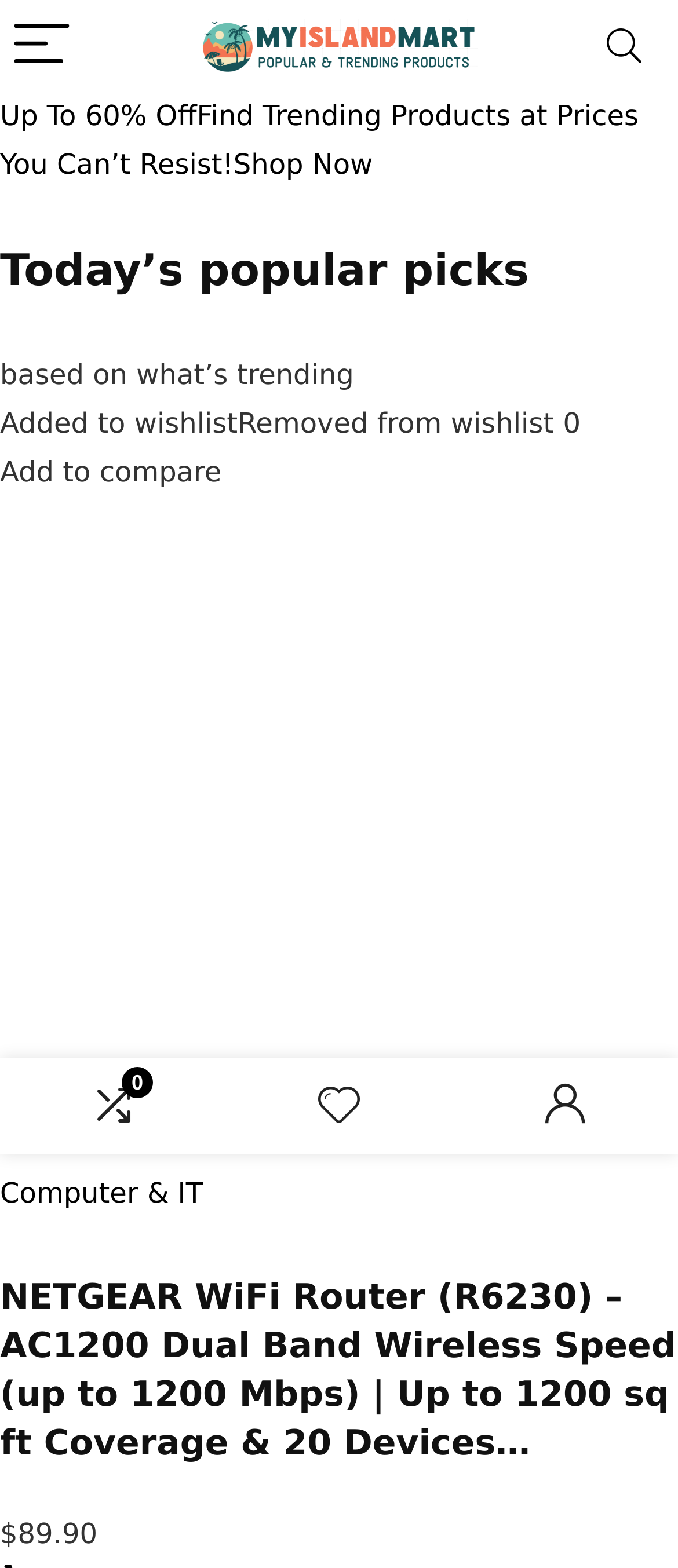What is the function of the button with the icon ''?
Refer to the image and give a detailed response to the question.

The function of the button with the icon '' can be inferred as a search button since it is located next to the 'Search' button, and the icon '' is commonly used for search functionality.